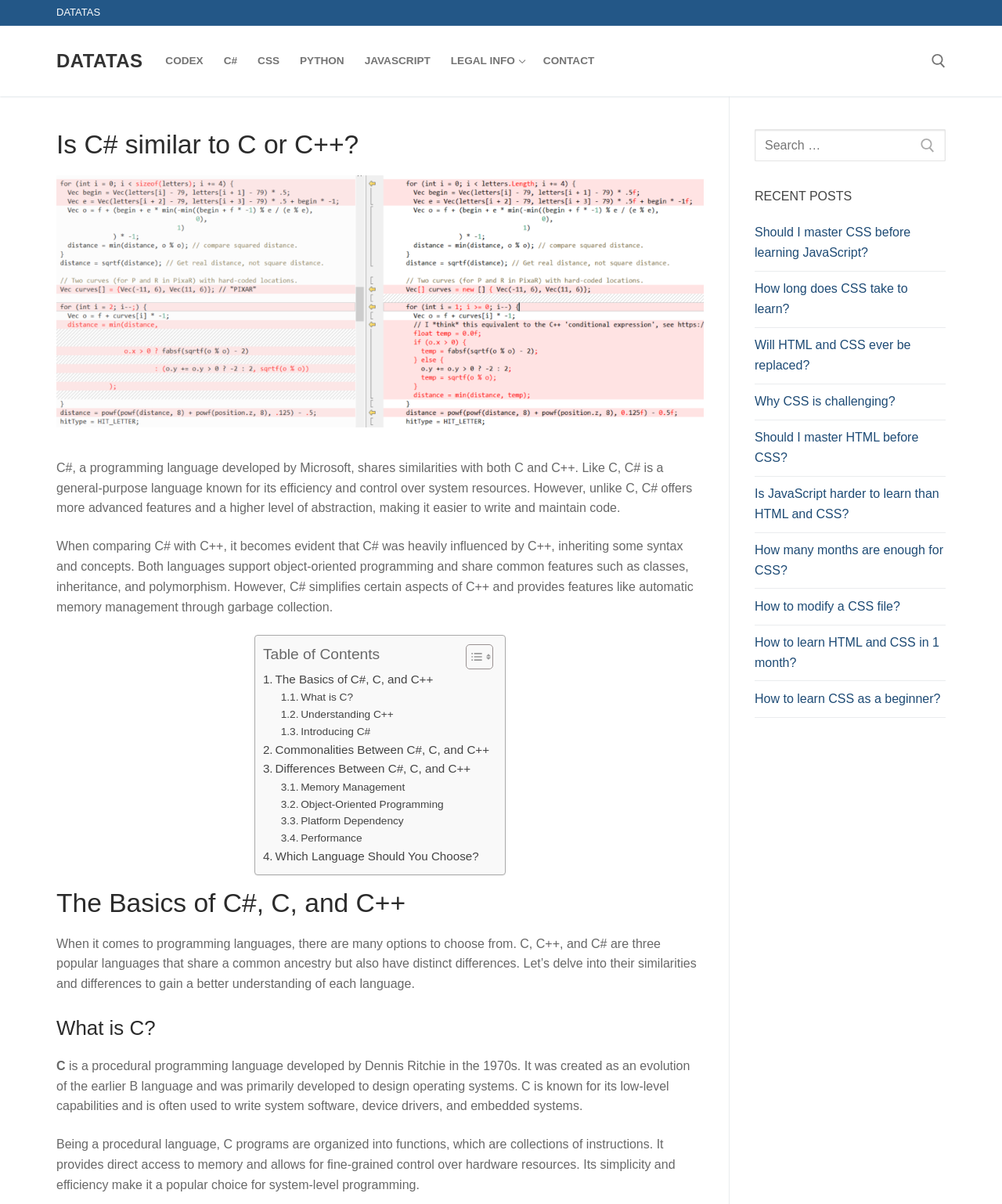What is the purpose of the search box?
Please craft a detailed and exhaustive response to the question.

The search box is a text input field that allows users to search for specific content on the website. This can be inferred from the static text element 'Search for:' next to the search box.